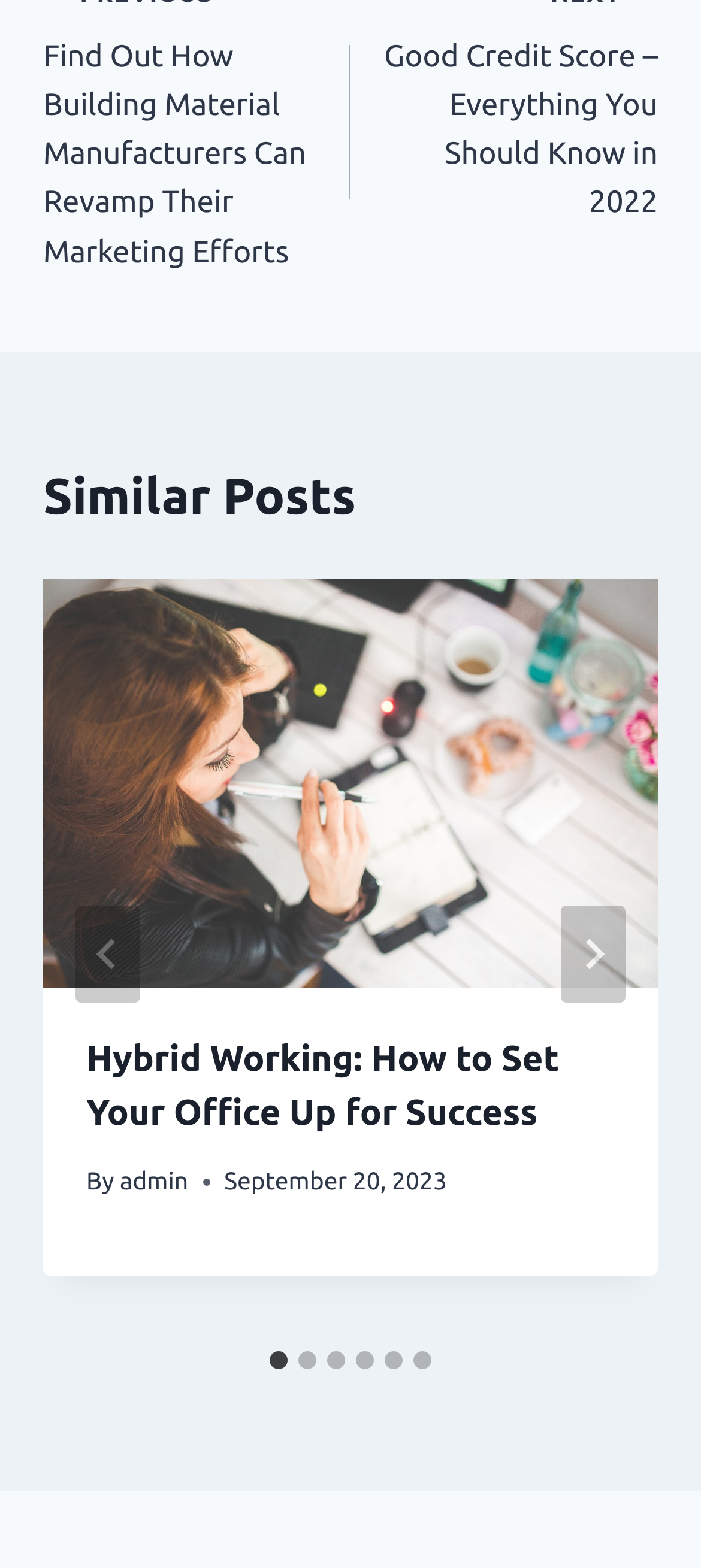Pinpoint the bounding box coordinates for the area that should be clicked to perform the following instruction: "Go to last slide".

[0.108, 0.577, 0.2, 0.639]